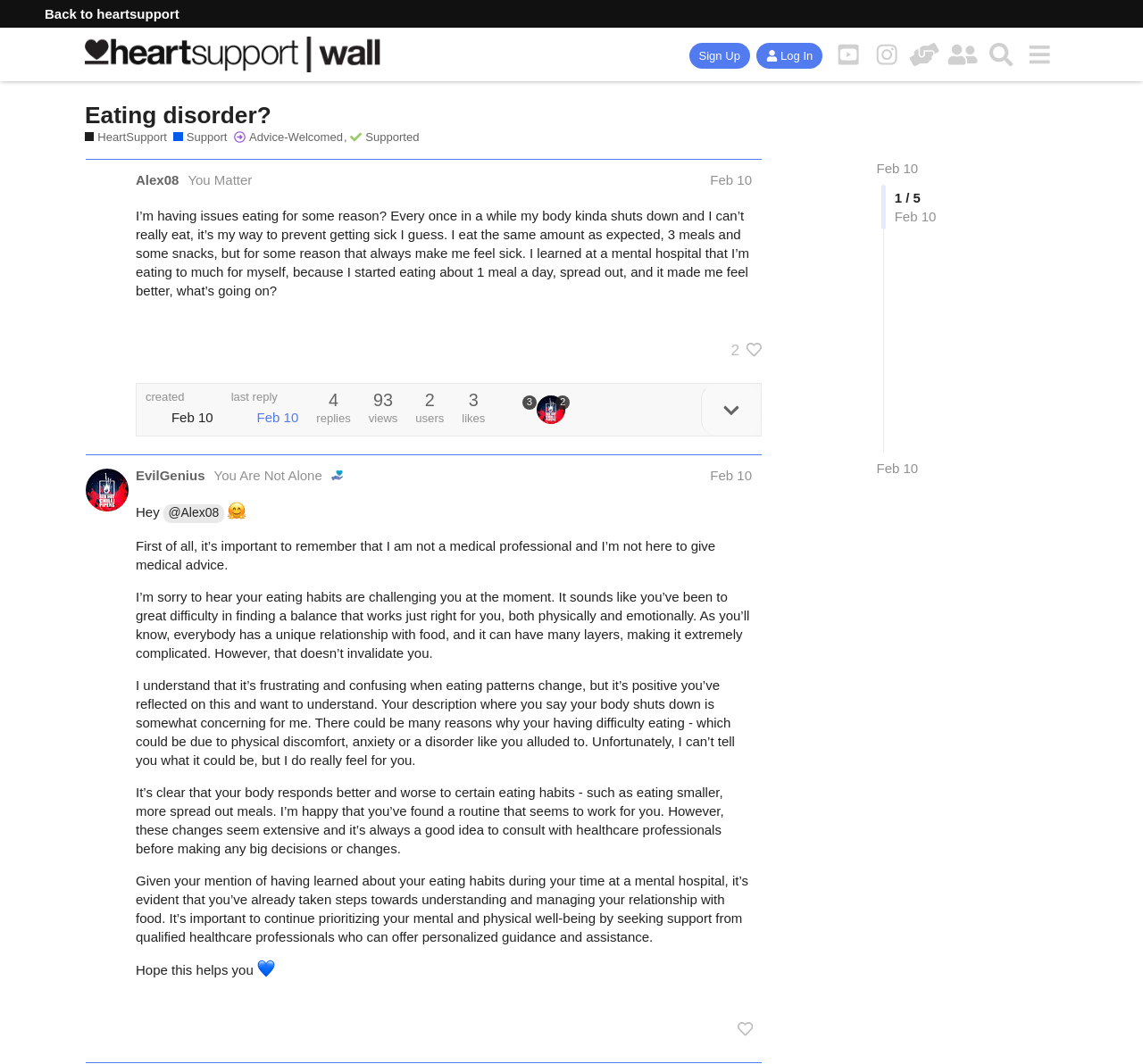Describe all visible elements and their arrangement on the webpage.

This webpage appears to be a support forum or community discussion platform, specifically focused on mental health and wellness. At the top of the page, there is a navigation bar with links to "Back to heartsupport", "Sign Up", "Log In", and social media links. Below this, there is a header section with a logo and a search bar.

The main content of the page is divided into two sections, each containing a post or topic of discussion. The first post, titled "Eating disorder?", is from a user named Alex08 and discusses their struggles with eating and feeling sick. The post is followed by a series of buttons and links, including "2 people liked this post", "expand topic details", and "last reply Feb 10".

The second post, titled "You Are Not Alone", is from a user named EvilGenius and appears to be a response to Alex08's post. The post offers words of encouragement and support, and includes a link to a volunteer opportunity. The post is also followed by a series of buttons and links, including "like this post".

Throughout the page, there are various buttons, links, and images, including icons for likes, replies, and views. The overall layout is organized and easy to follow, with clear headings and concise text.